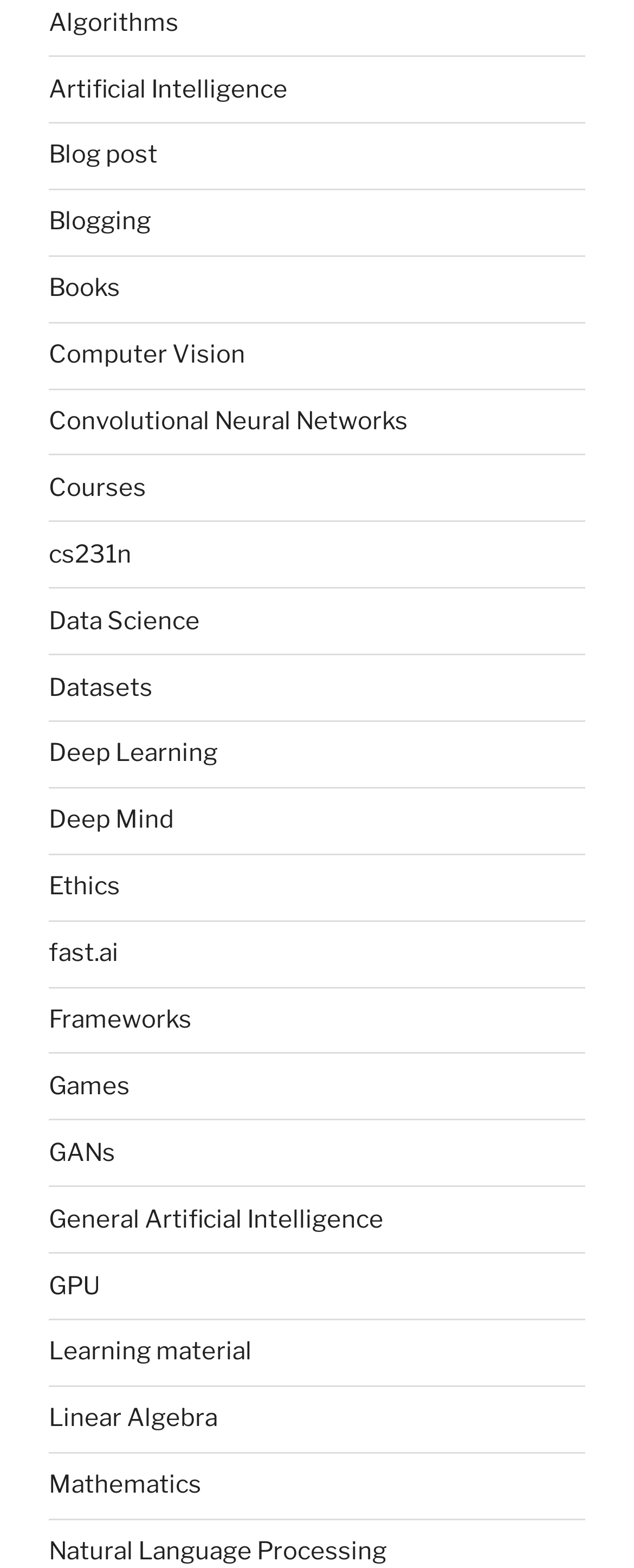Please identify the coordinates of the bounding box for the clickable region that will accomplish this instruction: "Explore Artificial Intelligence".

[0.077, 0.047, 0.454, 0.066]